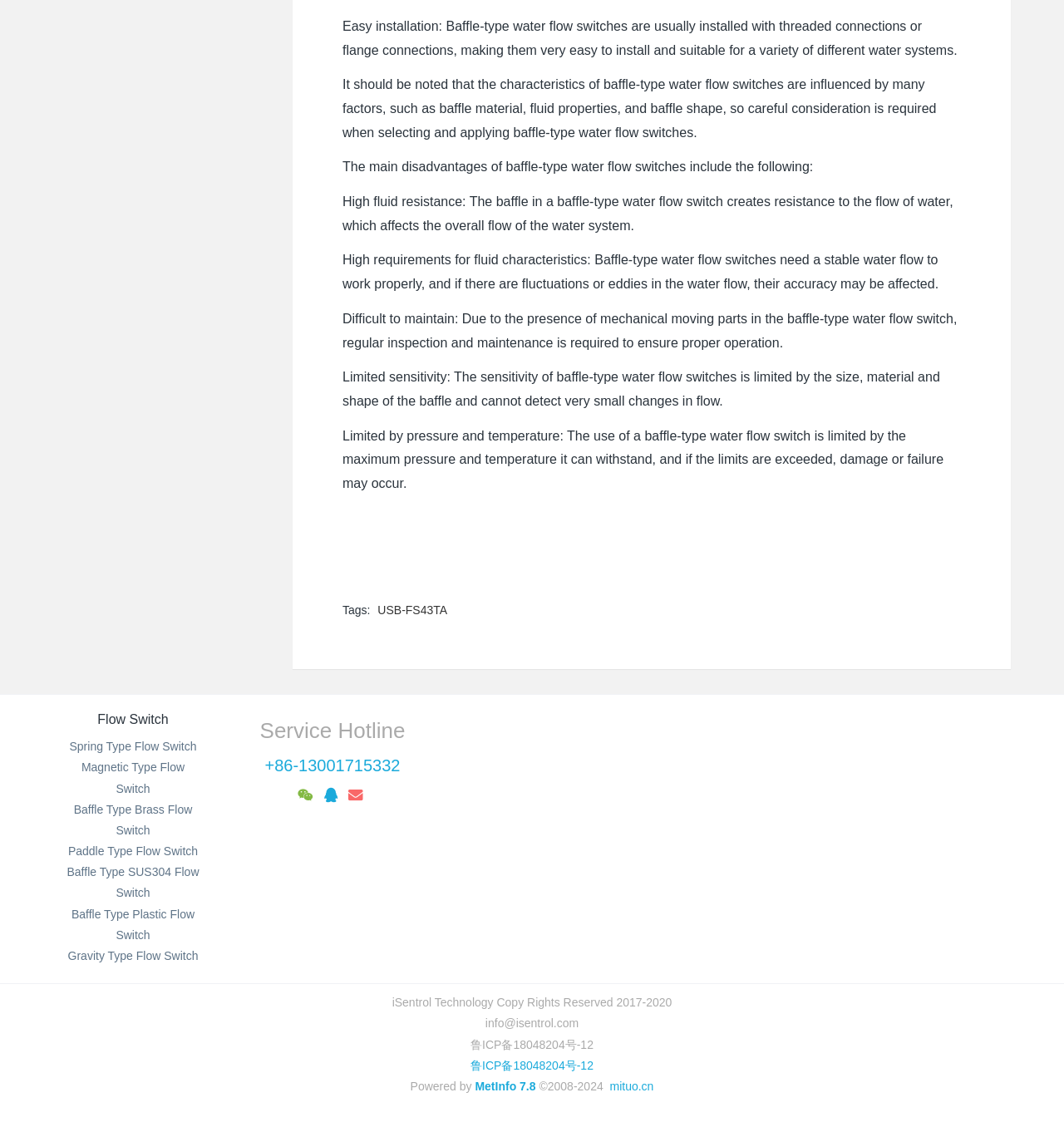Could you highlight the region that needs to be clicked to execute the instruction: "Contact the service hotline"?

[0.249, 0.674, 0.376, 0.69]